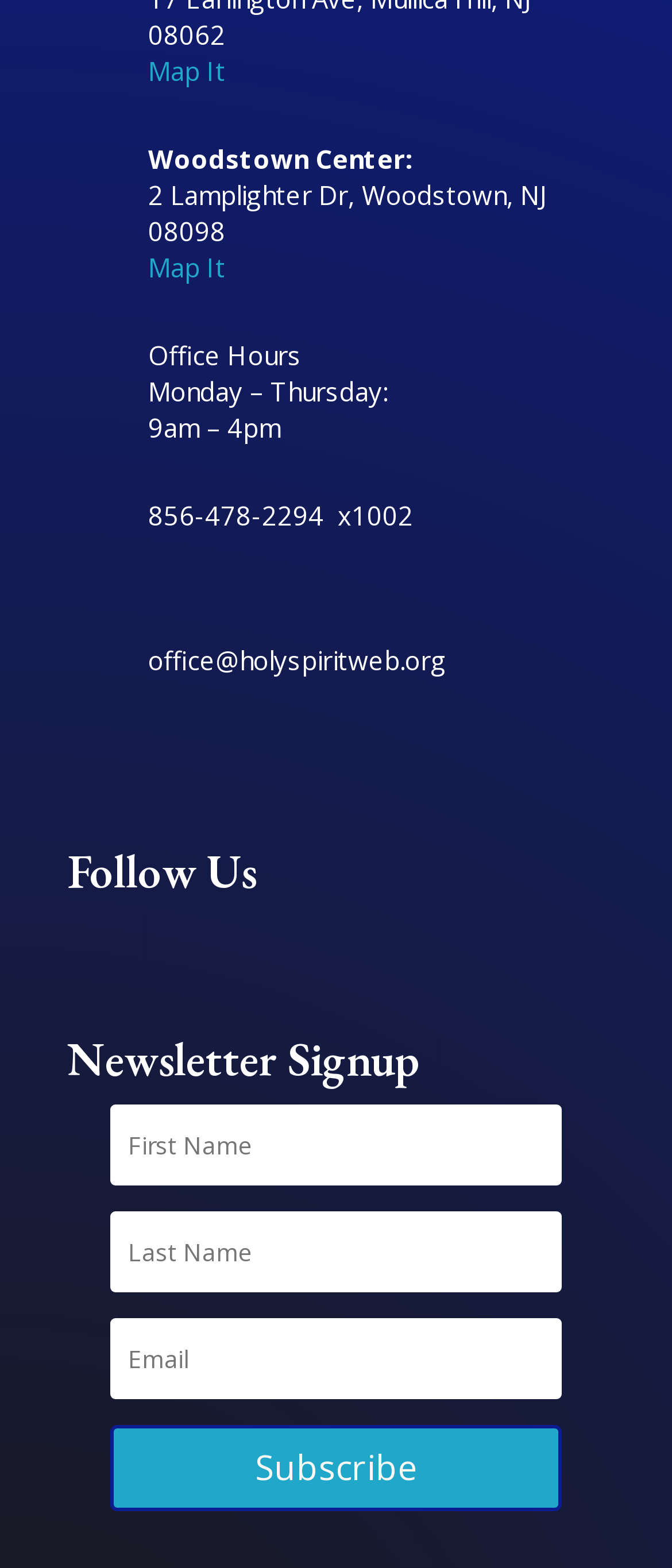Using the element description Follow, predict the bounding box coordinates for the UI element. Provide the coordinates in (top-left x, top-left y, bottom-right x, bottom-right y) format with values ranging from 0 to 1.

[0.536, 0.572, 0.669, 0.63]